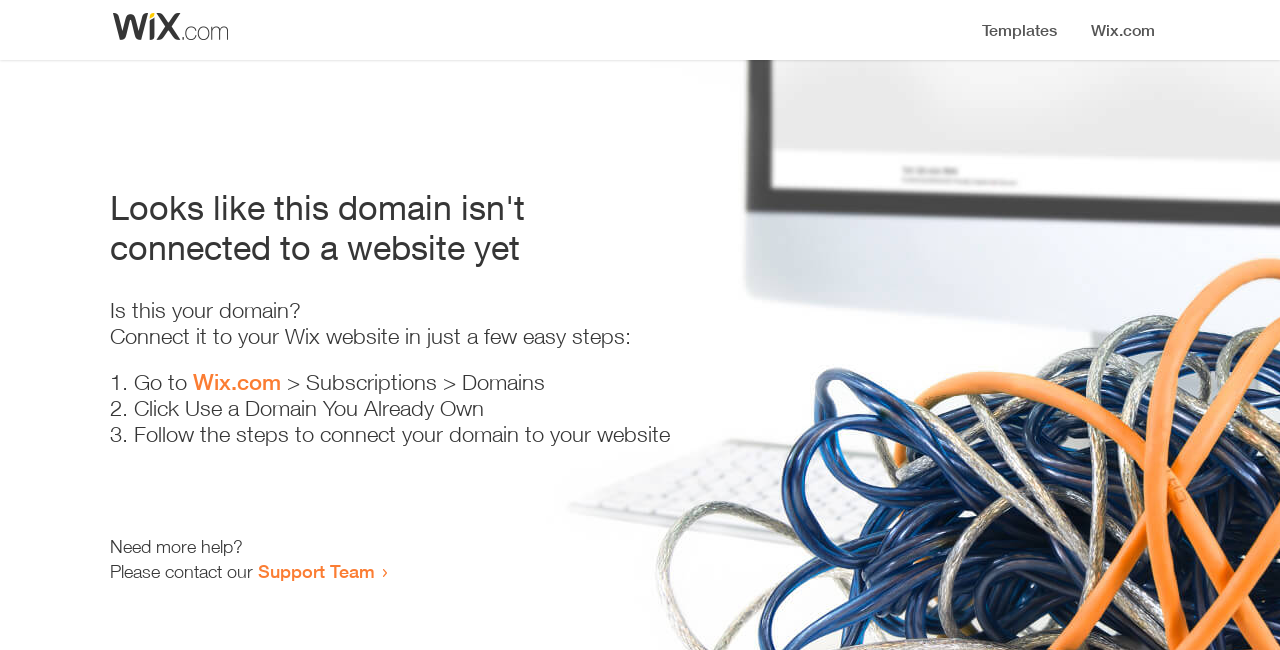What is the current status of this domain?
Provide a one-word or short-phrase answer based on the image.

Not connected to a website